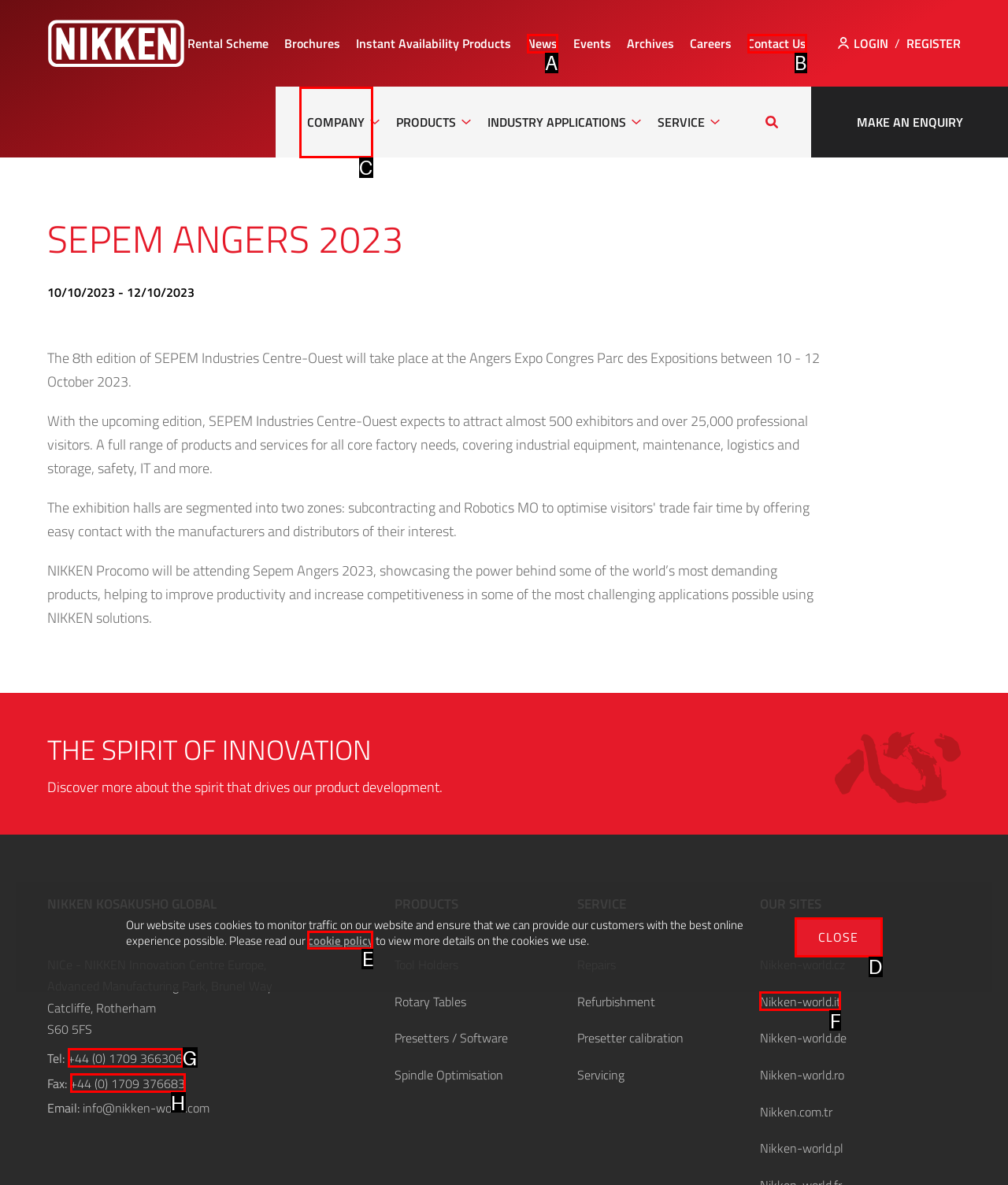Identify the correct choice to execute this task: View more details on the cookies used
Respond with the letter corresponding to the right option from the available choices.

E